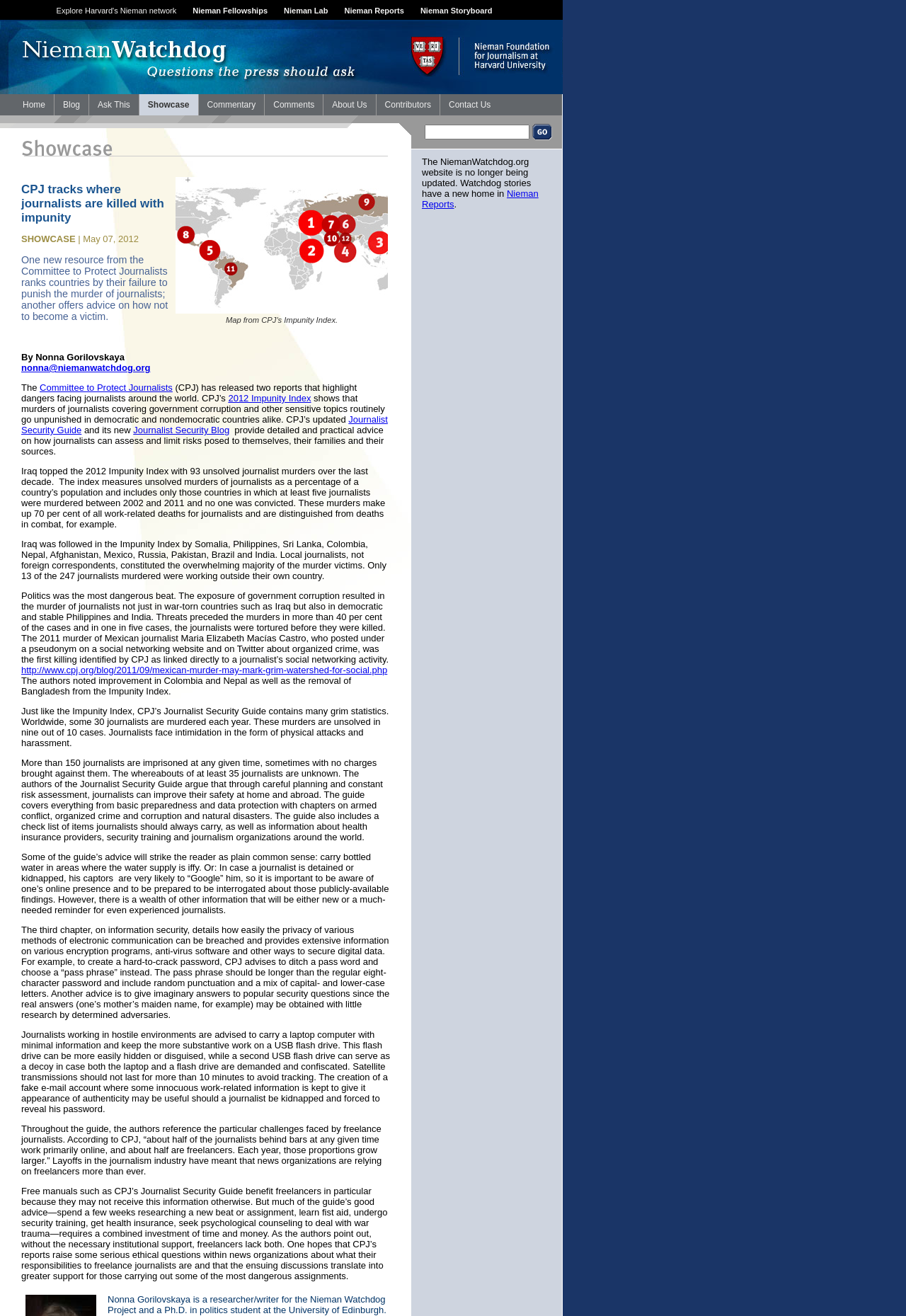Please locate the UI element described by "Committee to Protect Journalists" and provide its bounding box coordinates.

[0.044, 0.291, 0.191, 0.299]